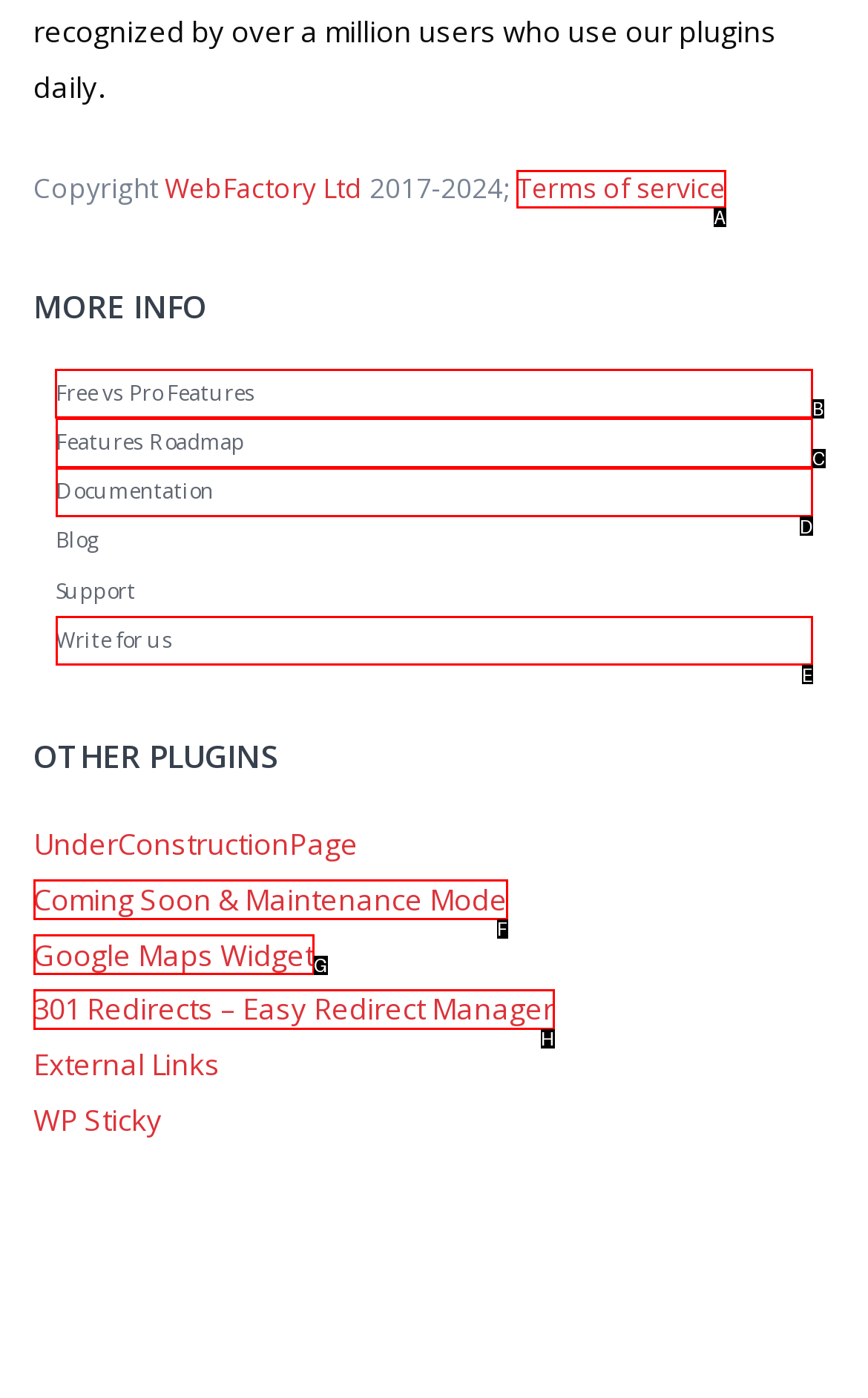To complete the instruction: View free vs pro features, which HTML element should be clicked?
Respond with the option's letter from the provided choices.

B